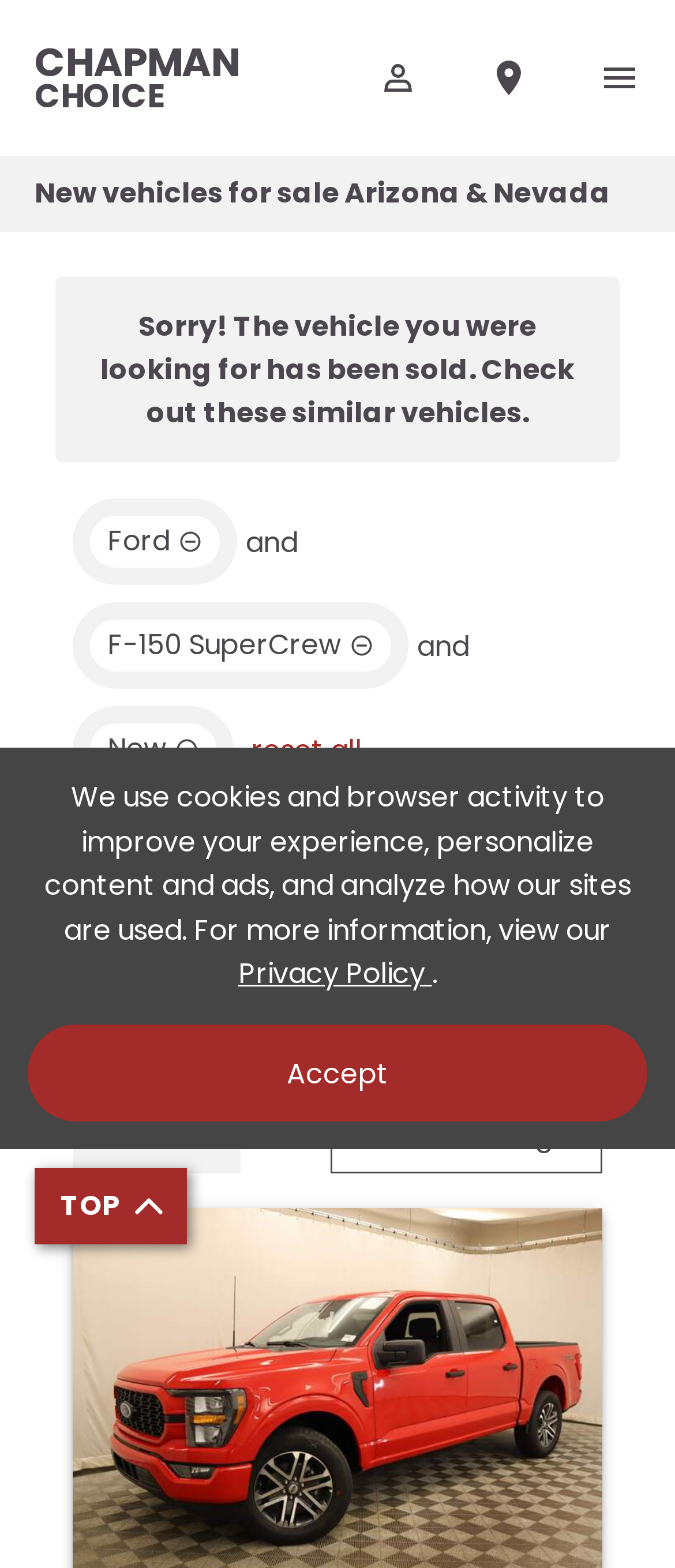How many filter options are currently selected?
Please use the visual content to give a single word or phrase answer.

3